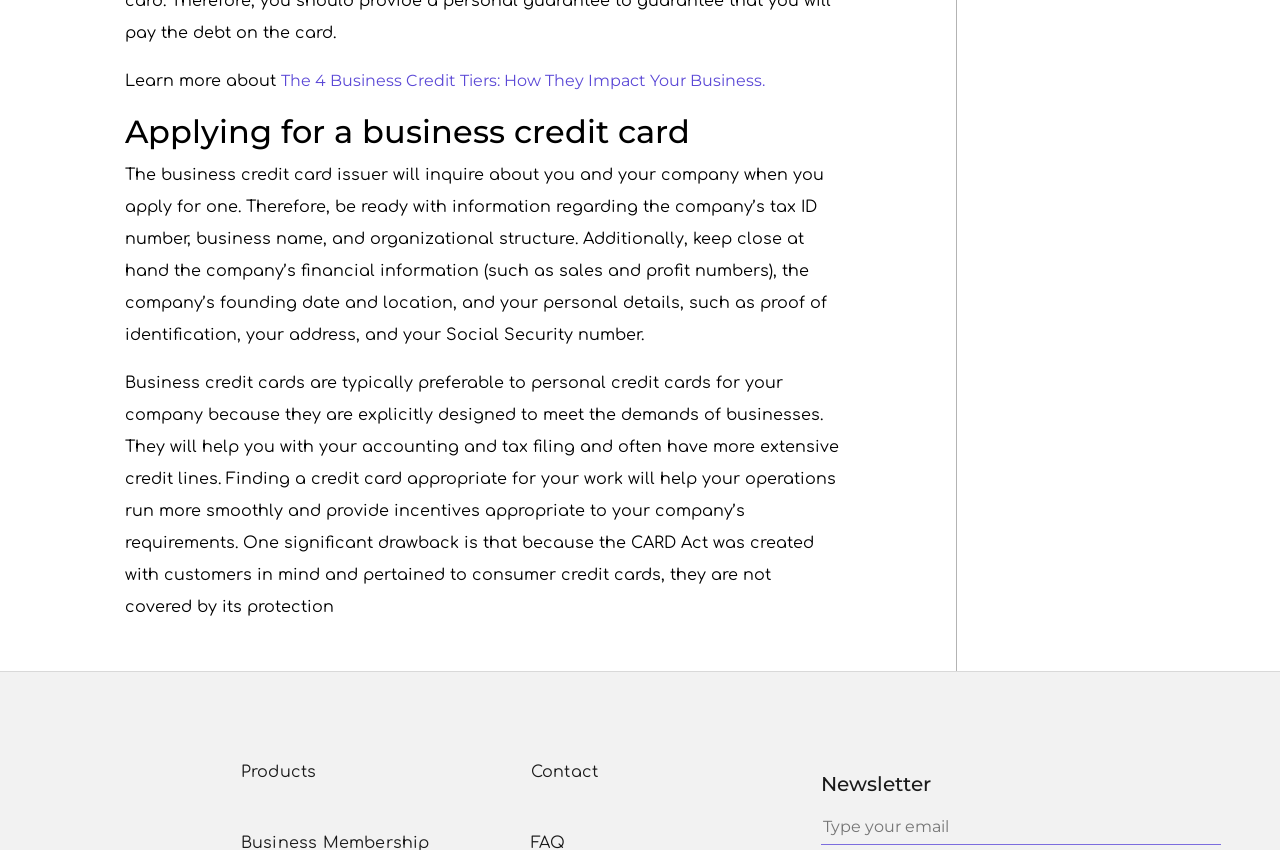Please identify the bounding box coordinates of the element that needs to be clicked to perform the following instruction: "Subscribe to the newsletter".

[0.641, 0.743, 0.954, 0.809]